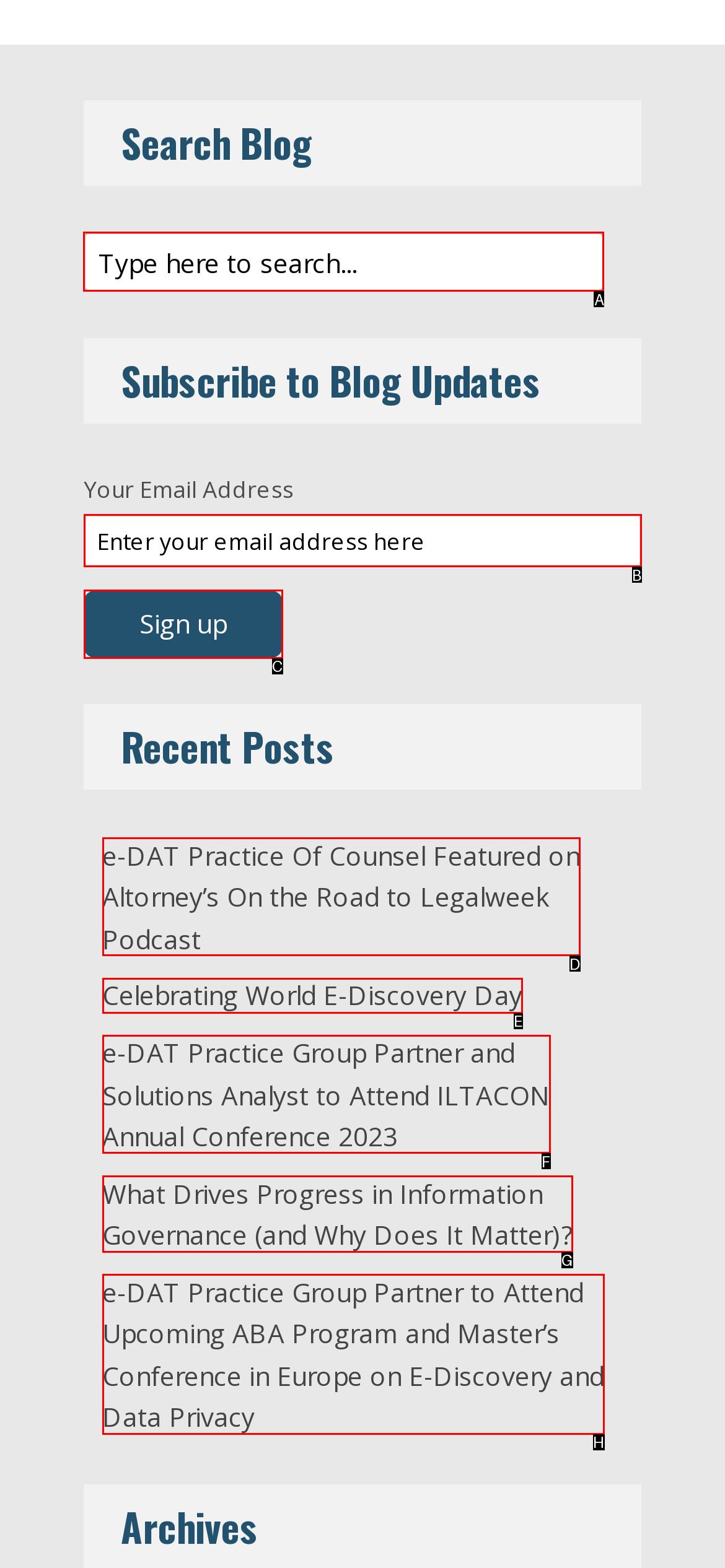For the given instruction: Search the blog, determine which boxed UI element should be clicked. Answer with the letter of the corresponding option directly.

A